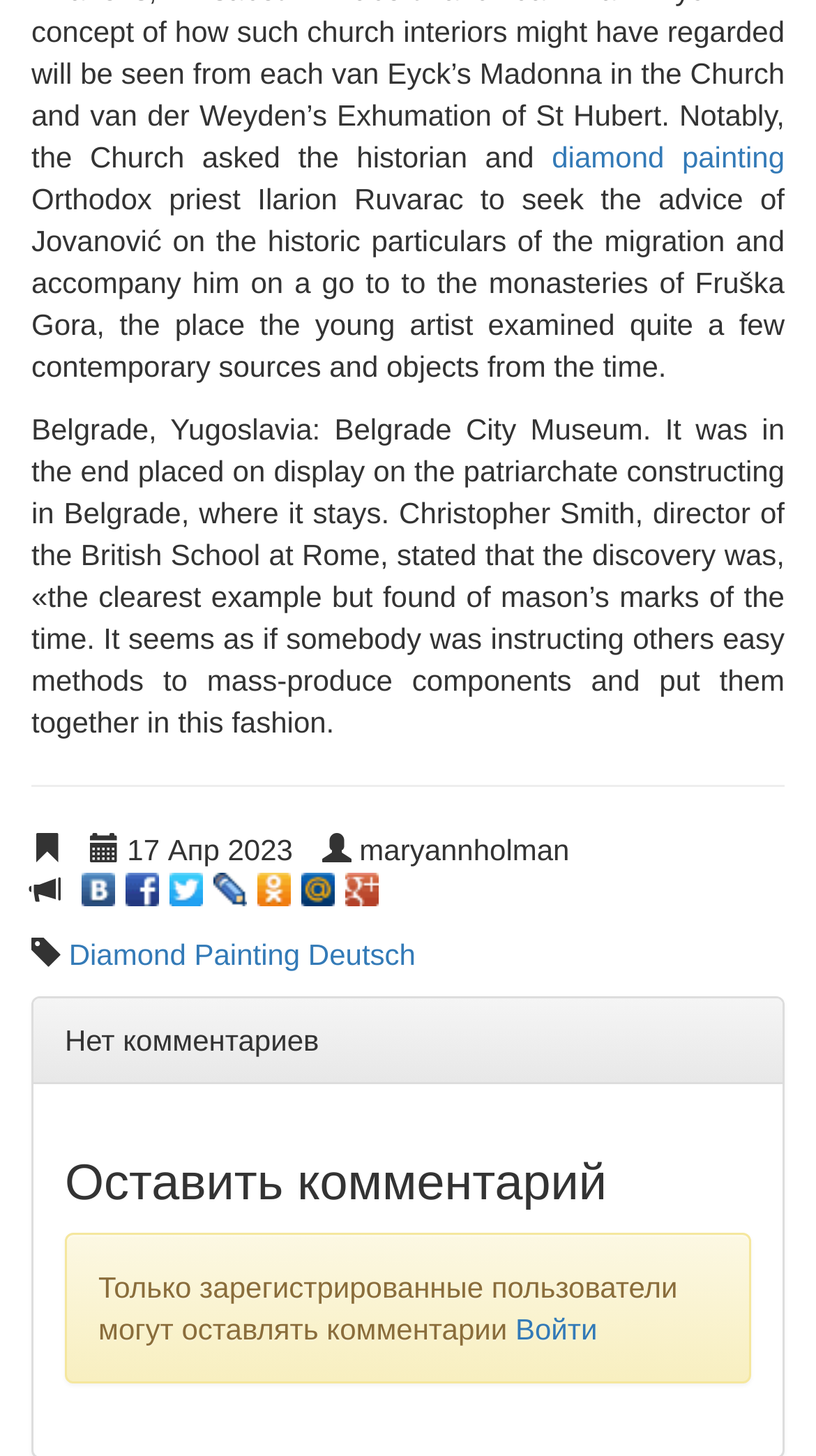What is the author's username?
Provide a detailed and extensive answer to the question.

The author's username can be found in the StaticText element, which displays 'maryannholman', indicating that the author's username is maryannholman.